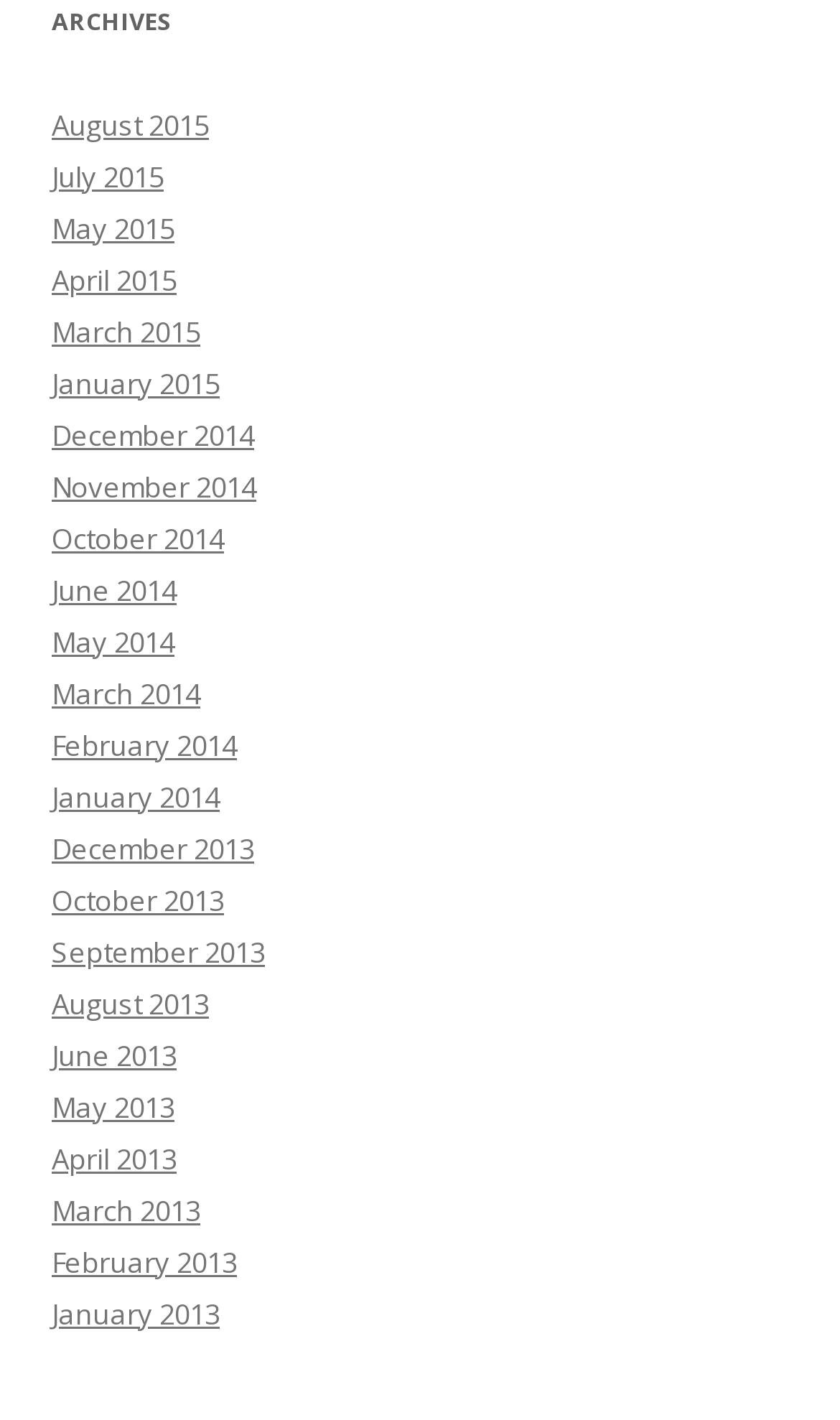Respond with a single word or phrase:
What is the earliest month listed?

January 2013